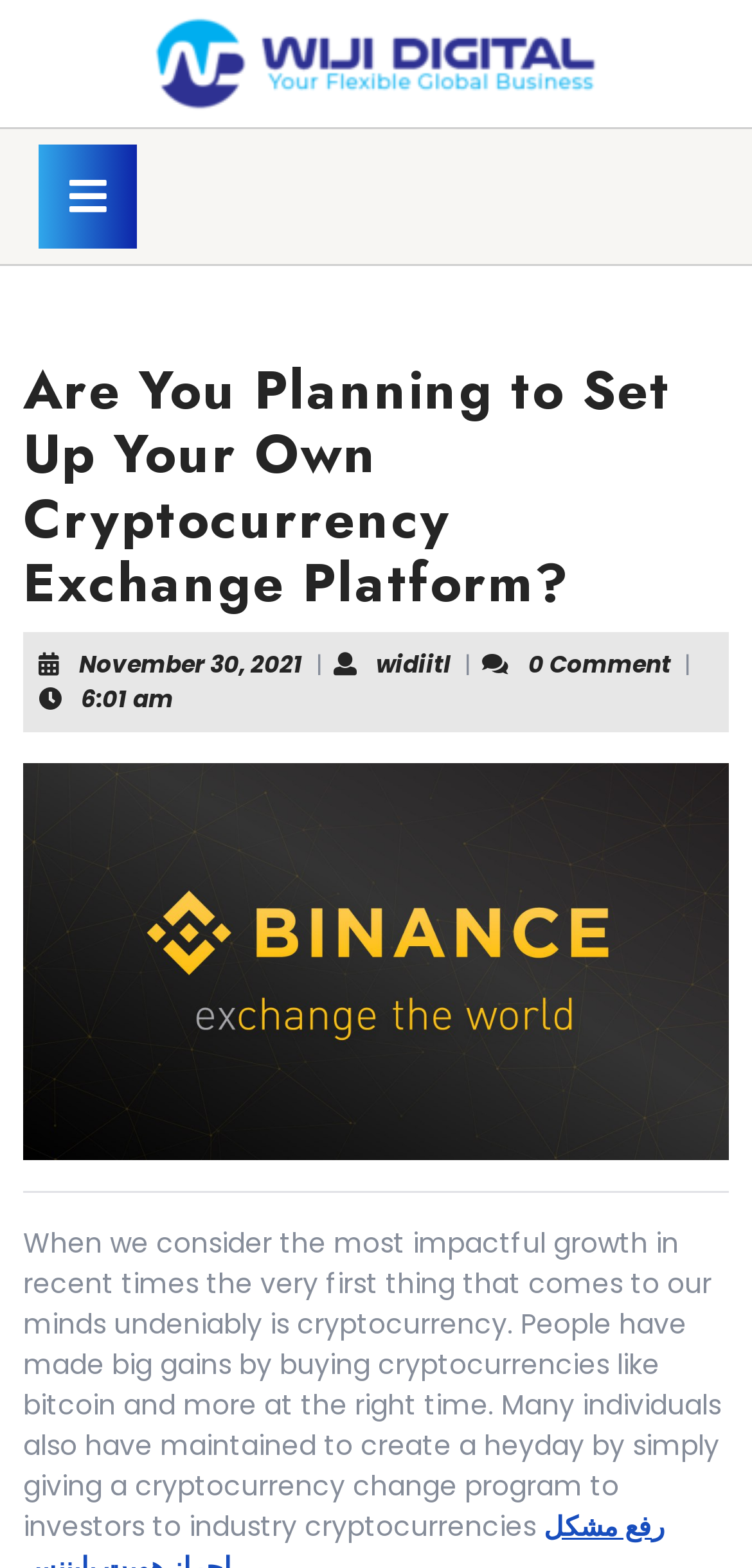Identify the bounding box of the UI element described as follows: "Dreams Interpretation". Provide the coordinates as four float numbers in the range of 0 to 1 [left, top, right, bottom].

None